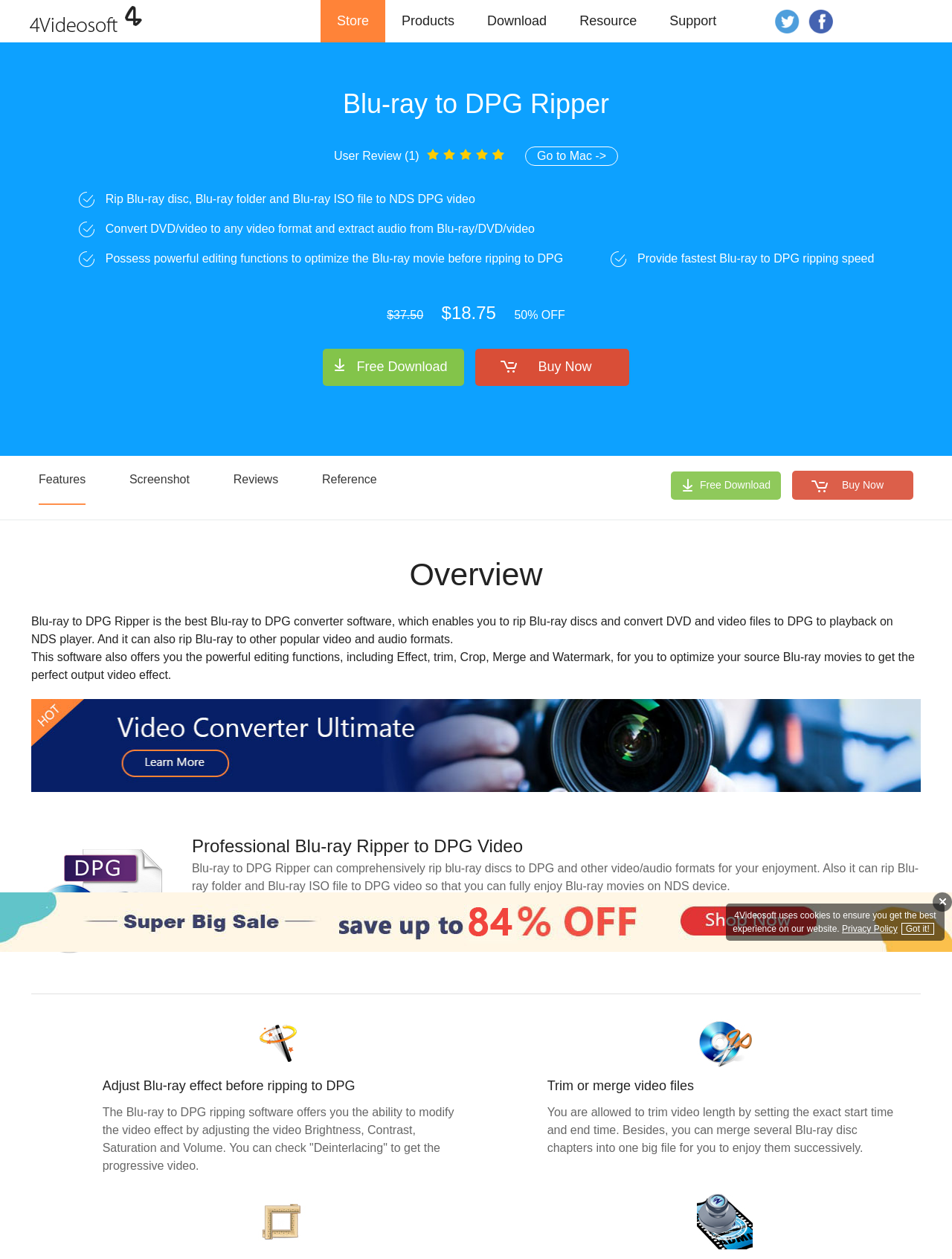From the element description Free Download, predict the bounding box coordinates of the UI element. The coordinates must be specified in the format (top-left x, top-left y, bottom-right x, bottom-right y) and should be within the 0 to 1 range.

[0.705, 0.374, 0.82, 0.397]